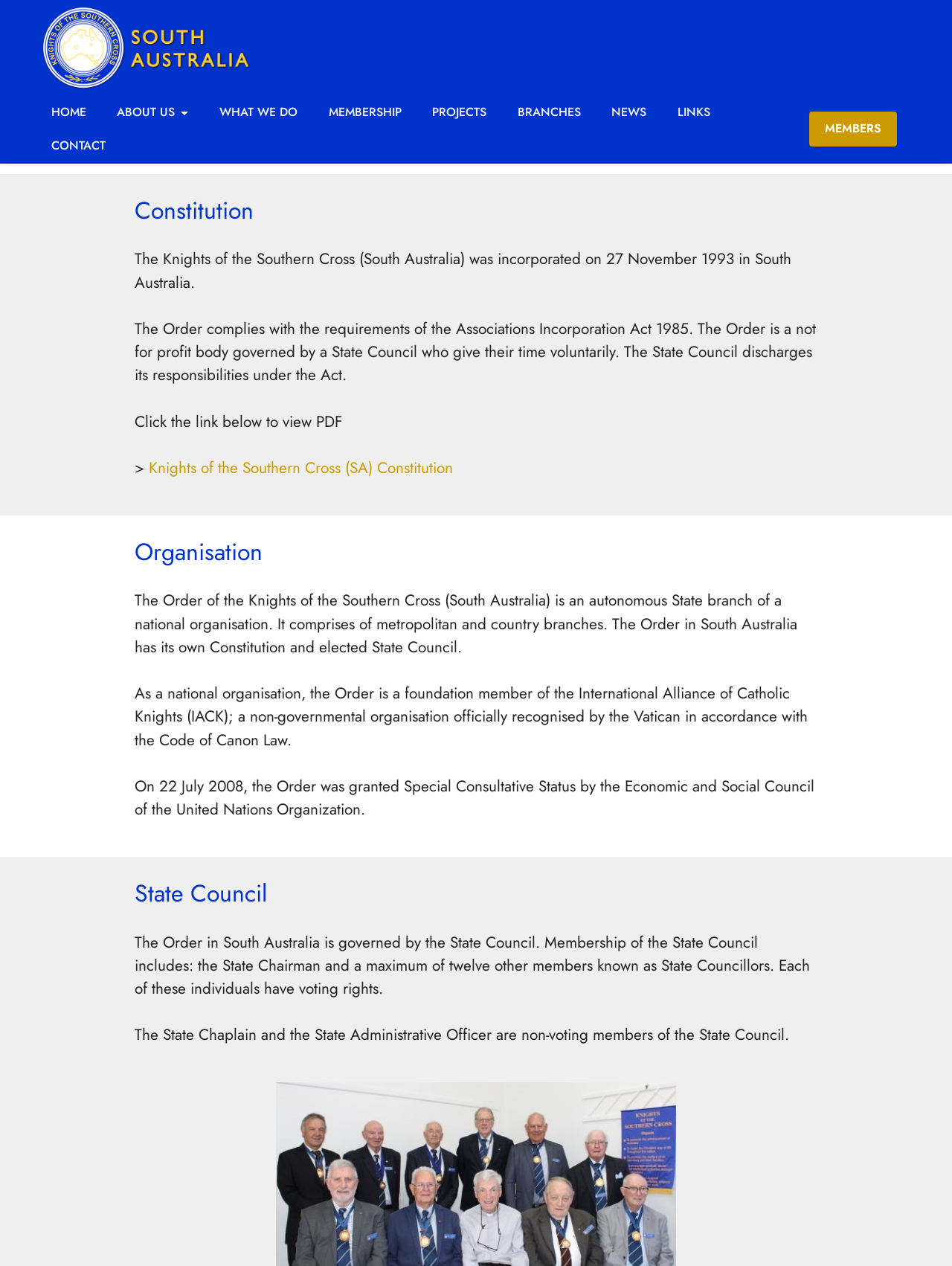Please identify the bounding box coordinates of the clickable region that I should interact with to perform the following instruction: "View the MEMBERS page". The coordinates should be expressed as four float numbers between 0 and 1, i.e., [left, top, right, bottom].

[0.85, 0.088, 0.942, 0.116]